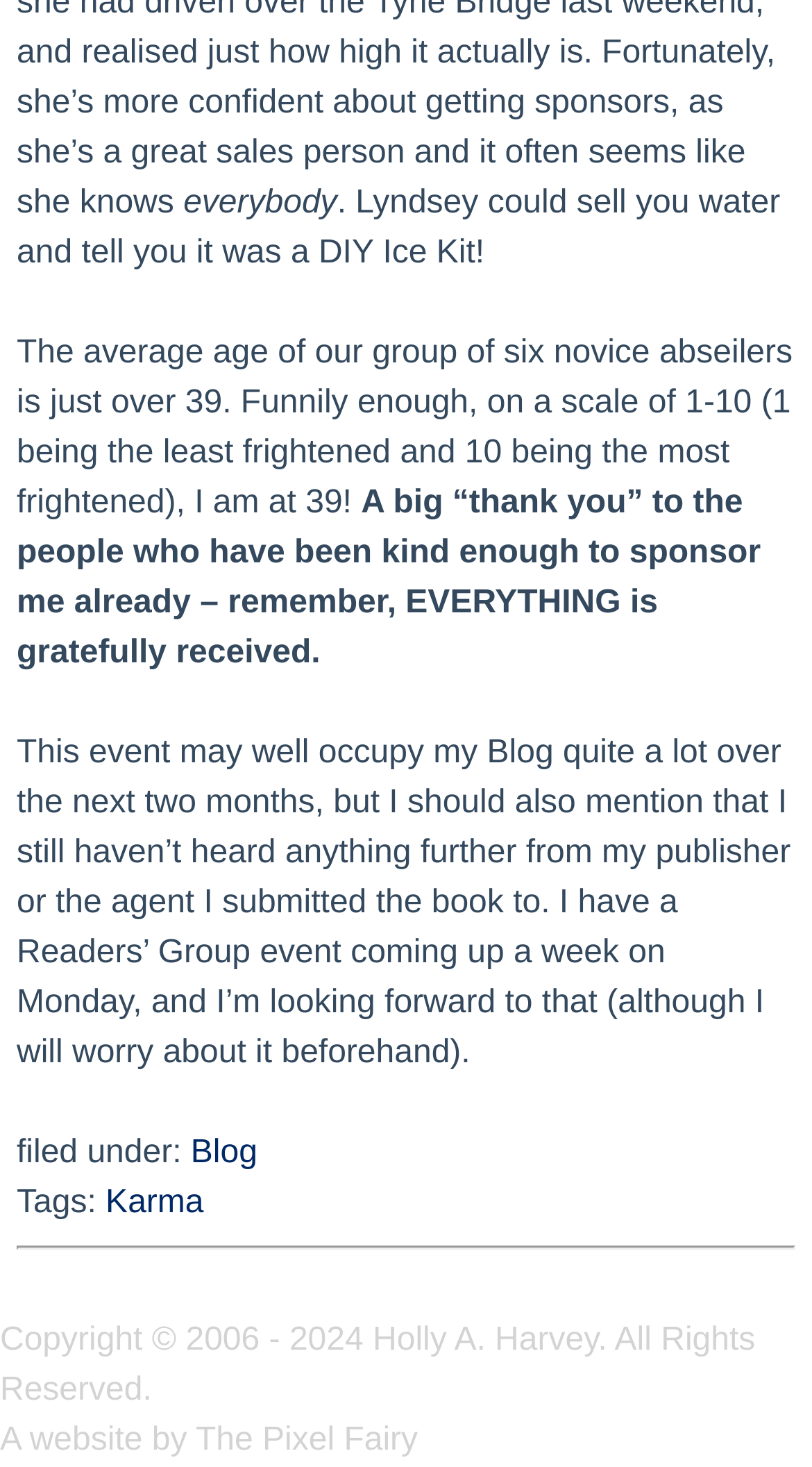Find the bounding box of the UI element described as: "Karma". The bounding box coordinates should be given as four float values between 0 and 1, i.e., [left, top, right, bottom].

[0.13, 0.808, 0.251, 0.833]